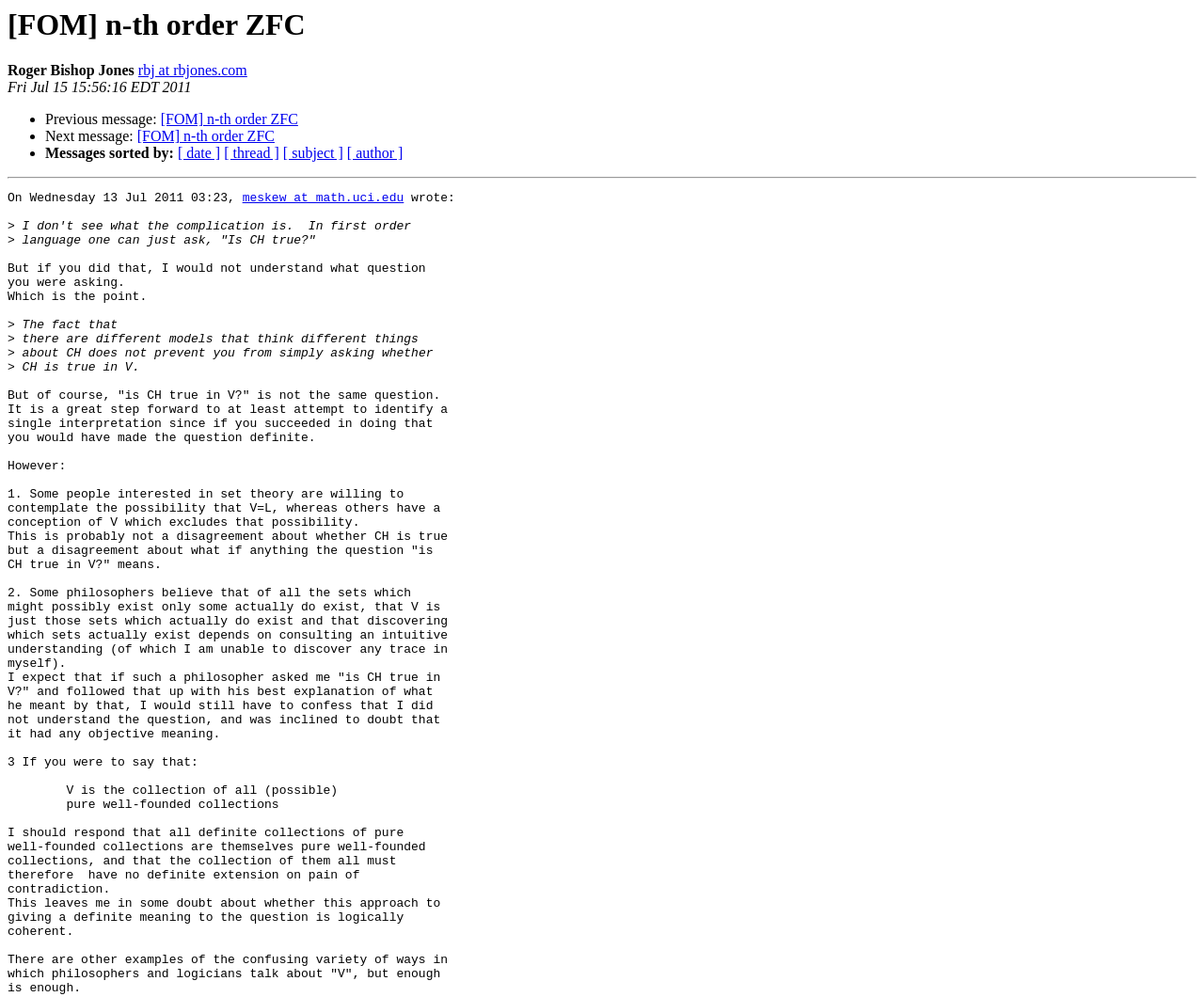Using the image as a reference, answer the following question in as much detail as possible:
What is the date of this message?

The date of this message can be found by looking at the text 'On Wednesday 13 Jul 2011 03:23,' which indicates the date and time the message was sent.